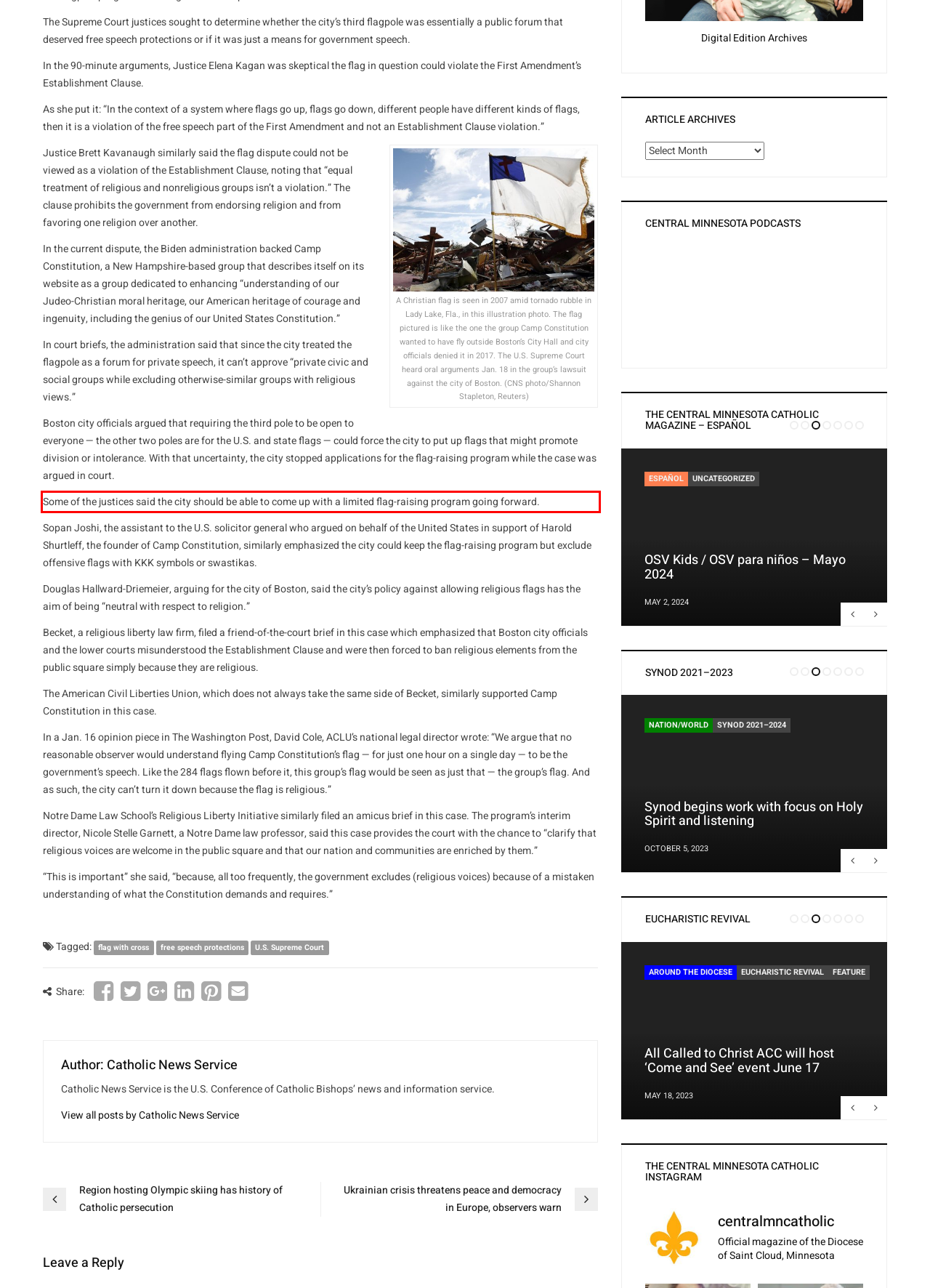Please examine the webpage screenshot containing a red bounding box and use OCR to recognize and output the text inside the red bounding box.

Some of the justices said the city should be able to come up with a limited flag-raising program going forward.